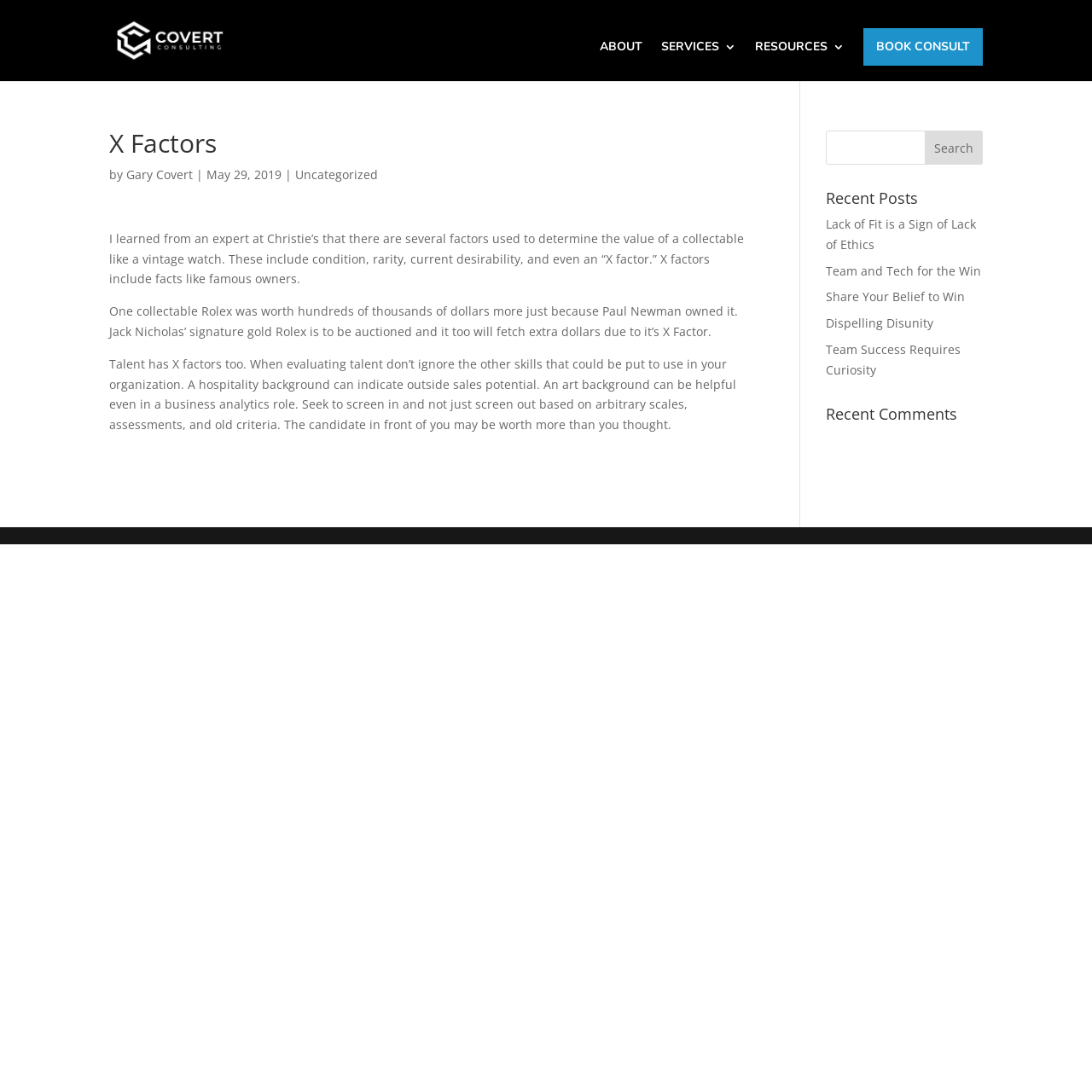What is the date of this article?
Give a thorough and detailed response to the question.

The date is mentioned below the article heading as 'May 29, 2019'.